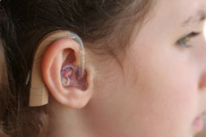Explain the details of the image comprehensively.

The image features a close-up profile of a young person wearing a hearing aid. The device is elegantly positioned behind the ear, showcasing its modern design. This hearing aid serves to assist individuals with hearing loss, allowing them to better engage with their surroundings and enhance their auditory experiences. The accompanying text notes that dry cell batteries, similar to those used in watches, power these hearing aids, emphasizing their technological sophistication and the crucial role they play in improving quality of life for those who need them.